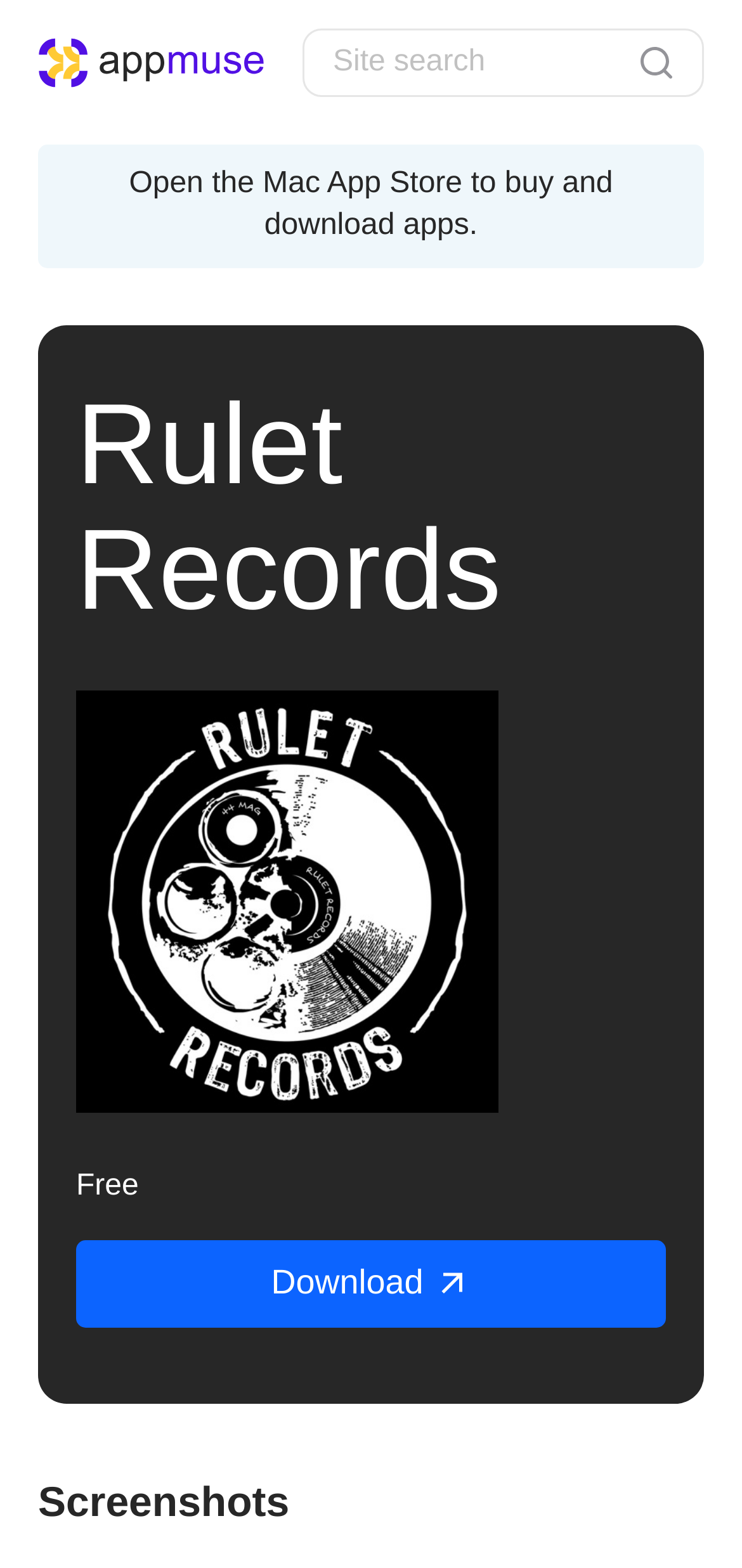What is the function of the 'Download' button?
Using the information from the image, answer the question thoroughly.

The 'Download' button is located at the top of the webpage with a bounding box coordinate of [0.103, 0.791, 0.897, 0.847] and has an image inside it, indicating that it is used to download the app.